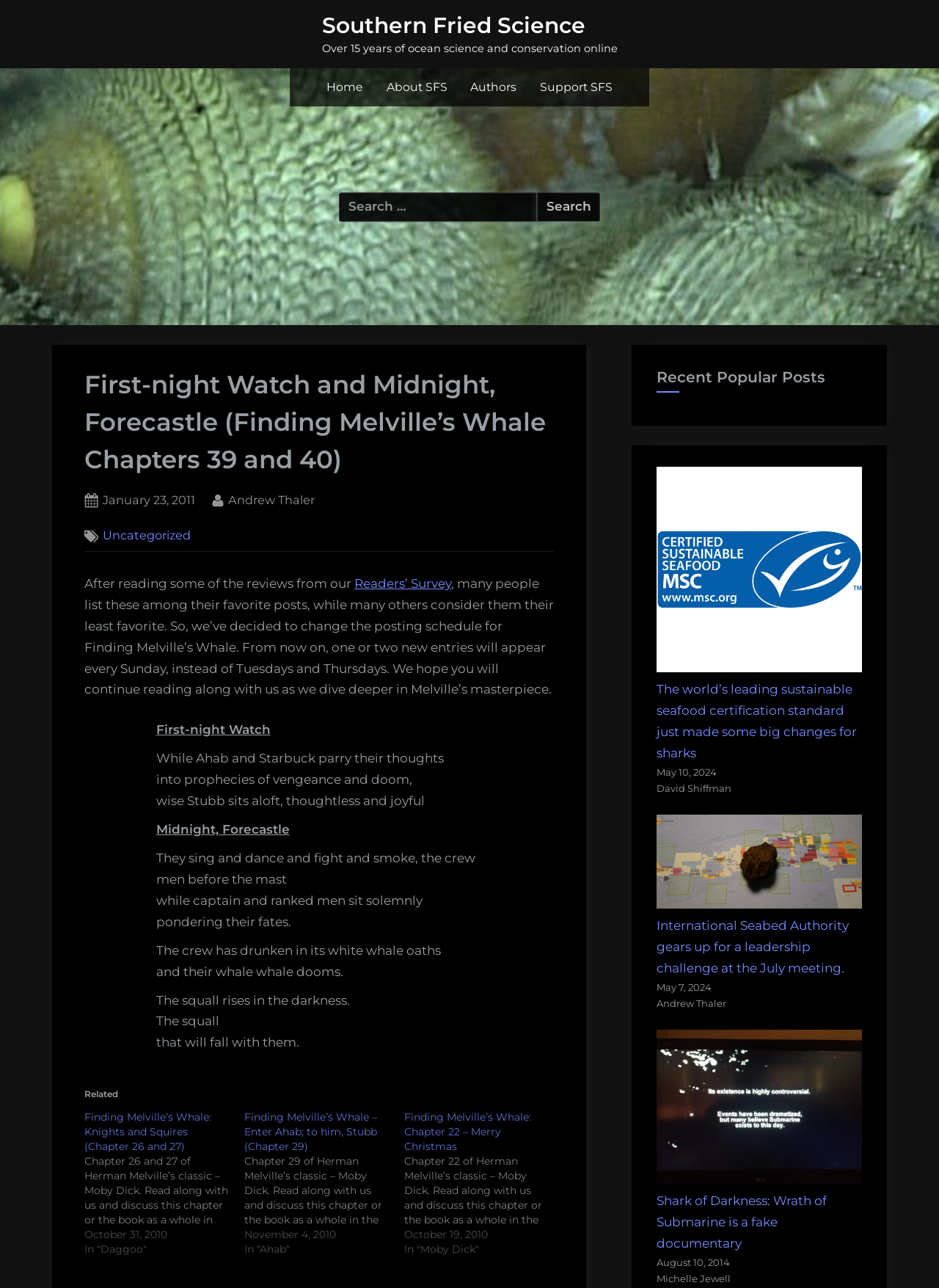Provide a thorough description of the webpage's content and layout.

This webpage is from Southern Fried Science, a website focused on ocean science and conservation. At the top, there is a navigation menu with links to the home page, about section, authors, and support options. Below this, there is a search bar with a search button. 

The main content of the page is an article titled "First-night Watch and Midnight, Forecastle (Finding Melville’s Whale Chapters 39 and 40)". The article has a heading, followed by a link to the posting date and the author's name. The article's content is divided into paragraphs, with a blockquote section that contains quotes from the book "Moby Dick" by Herman Melville. 

To the right of the article, there is a section titled "Related" that lists three related articles with links and posting dates. Below this, there is a section titled "Recent Popular Posts" that lists three popular articles with links, images, posting dates, and author names.